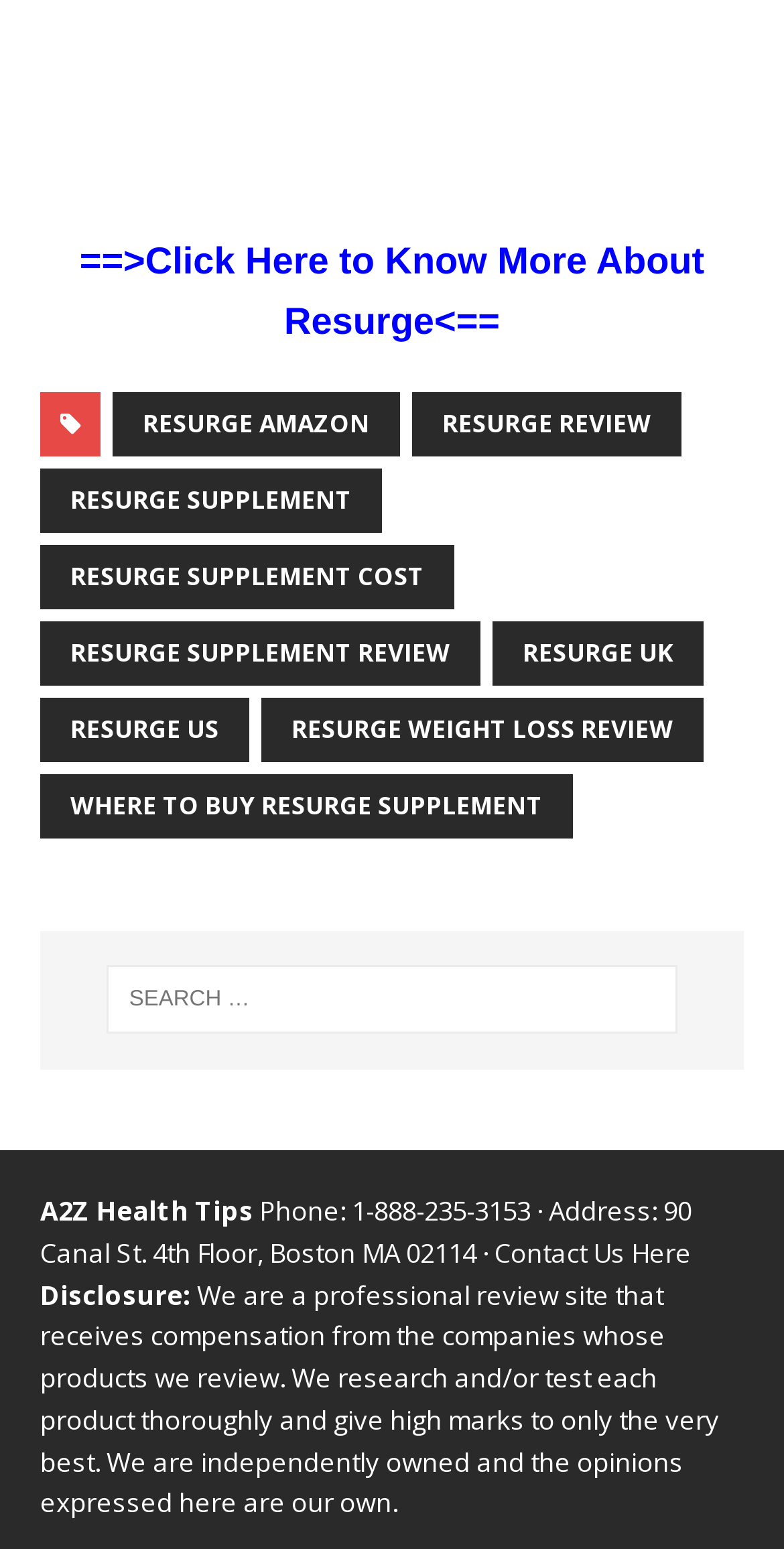Please identify the bounding box coordinates of the area that needs to be clicked to follow this instruction: "Search for something".

[0.137, 0.624, 0.863, 0.668]